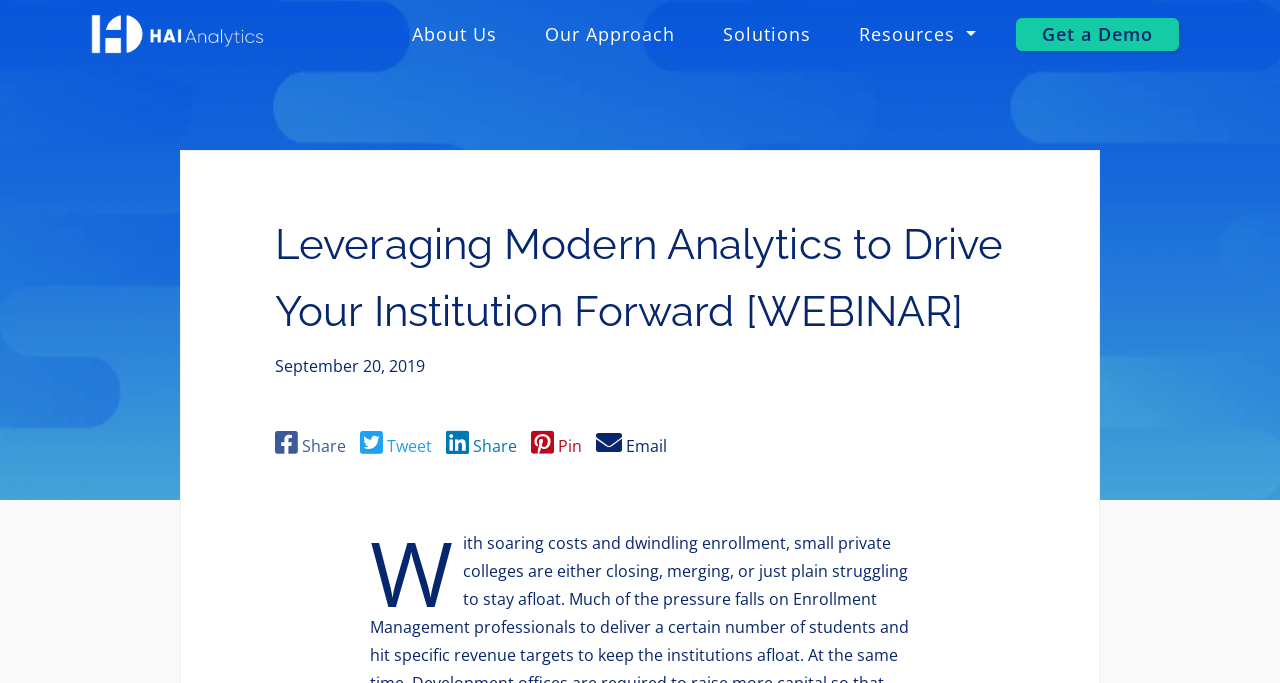What is the name of the institution?
Using the image as a reference, answer the question with a short word or phrase.

HAI Analytics